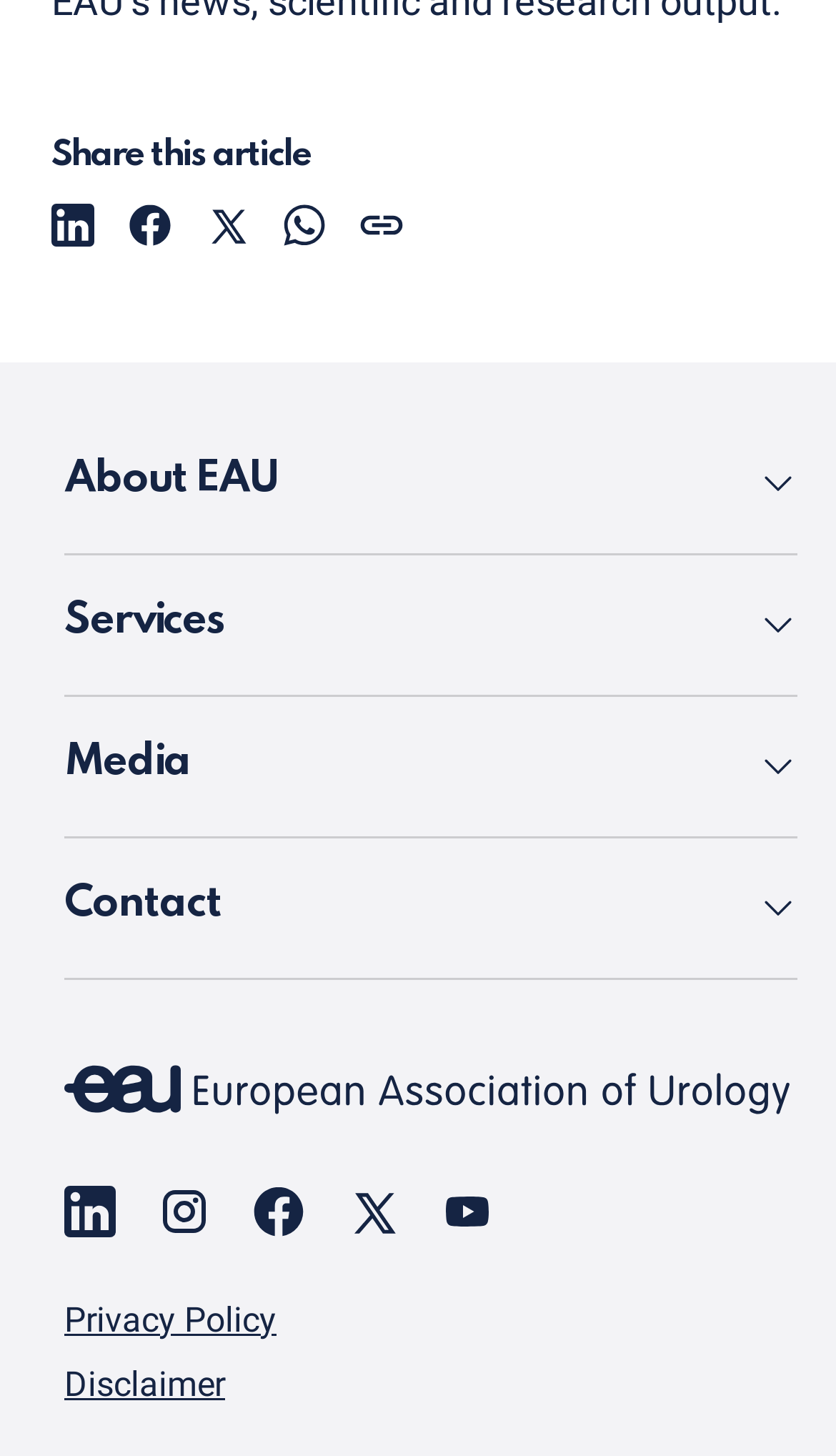What is the name of the organization?
Utilize the information in the image to give a detailed answer to the question.

I looked at the image at the bottom of the webpage and found that it is a logo with the text 'European Association of Urology'.